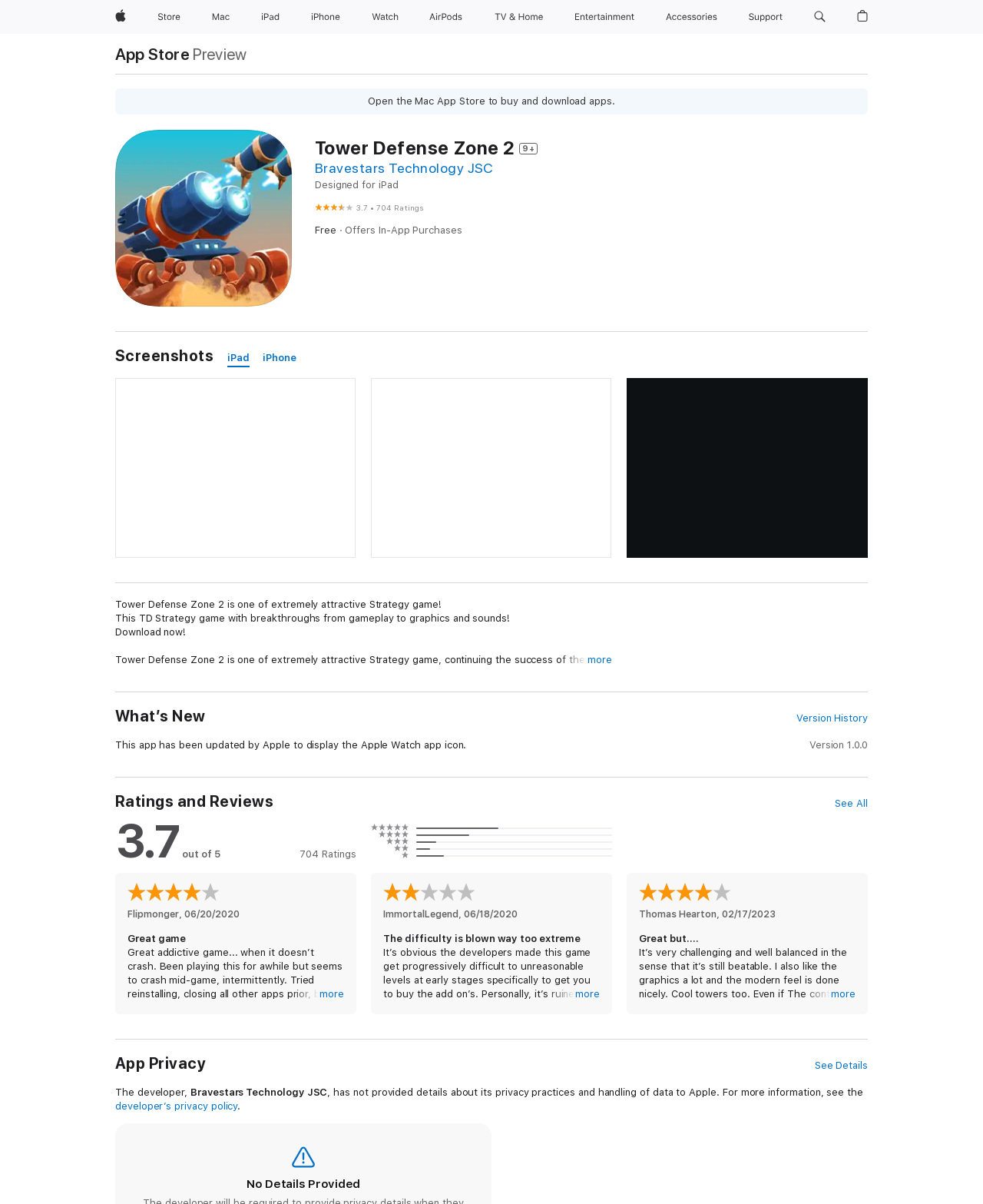Could you locate the bounding box coordinates for the section that should be clicked to accomplish this task: "Open the Mac App Store".

[0.117, 0.038, 0.193, 0.052]